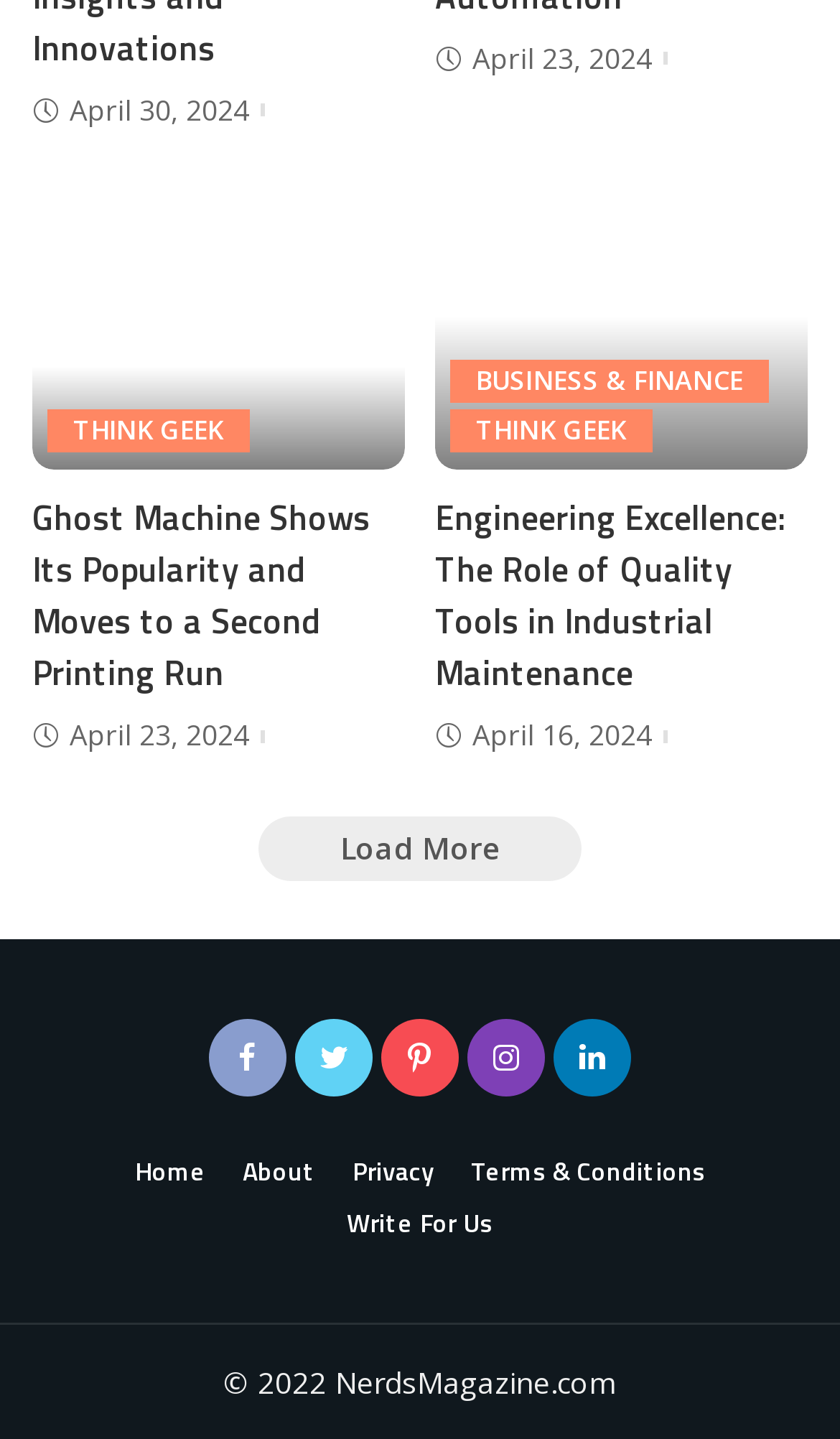Answer the following in one word or a short phrase: 
What is the category of the second article?

BUSINESS & FINANCE